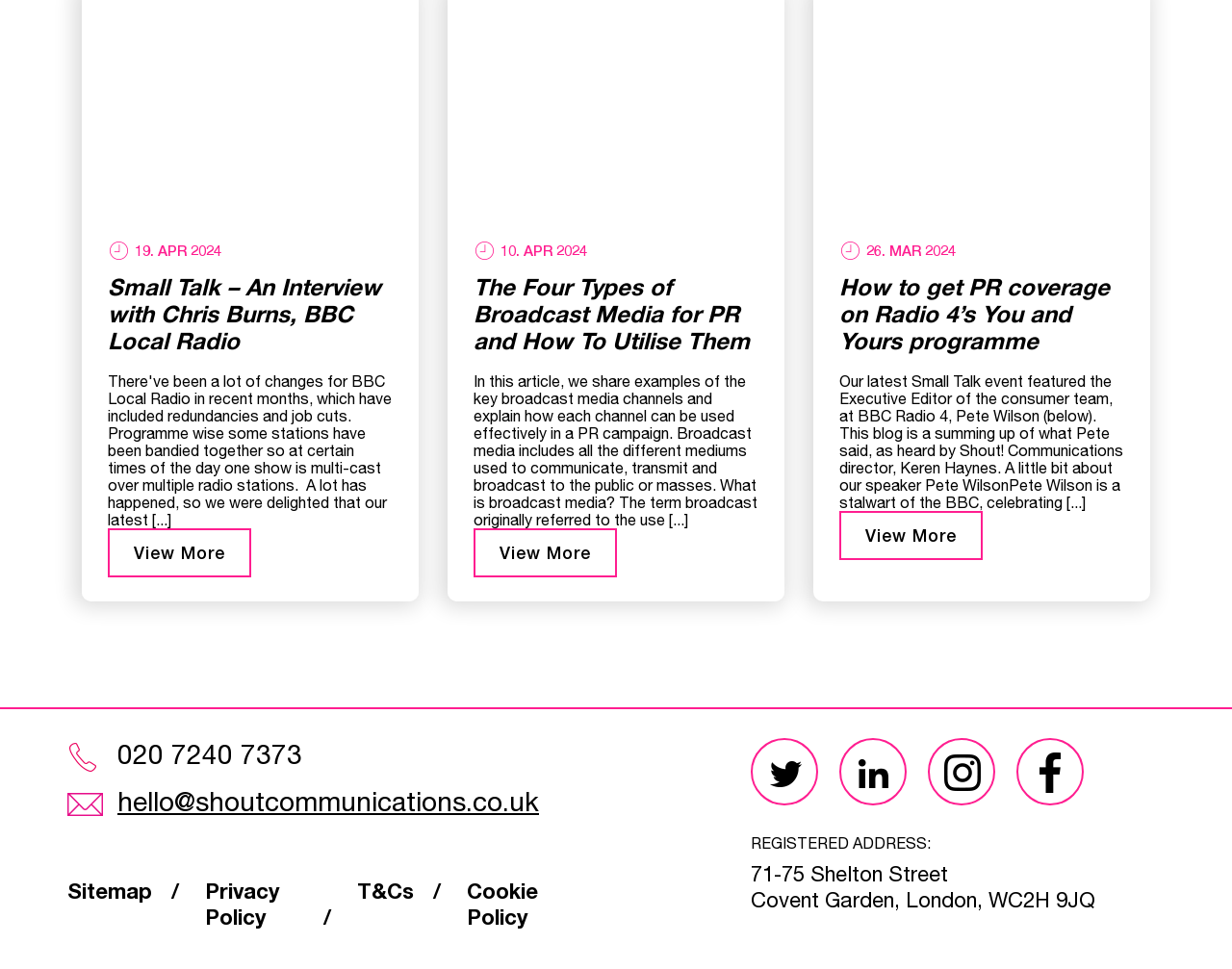Please identify the coordinates of the bounding box for the clickable region that will accomplish this instruction: "Read the article about broadcast media".

[0.384, 0.285, 0.616, 0.37]